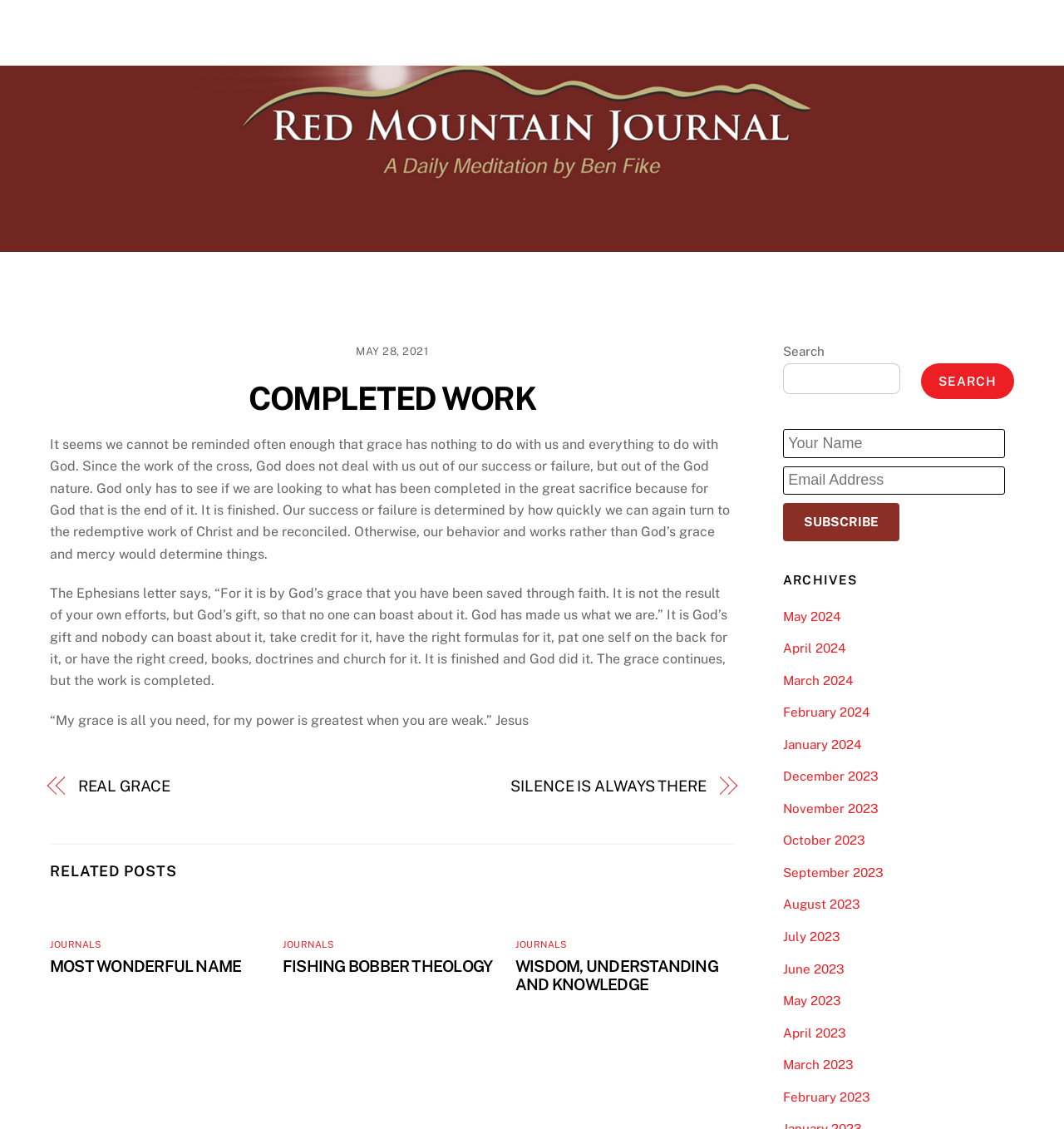Extract the bounding box coordinates of the UI element described by: "parent_node: SEARCH name="s"". The coordinates should include four float numbers ranging from 0 to 1, e.g., [left, top, right, bottom].

[0.736, 0.322, 0.846, 0.349]